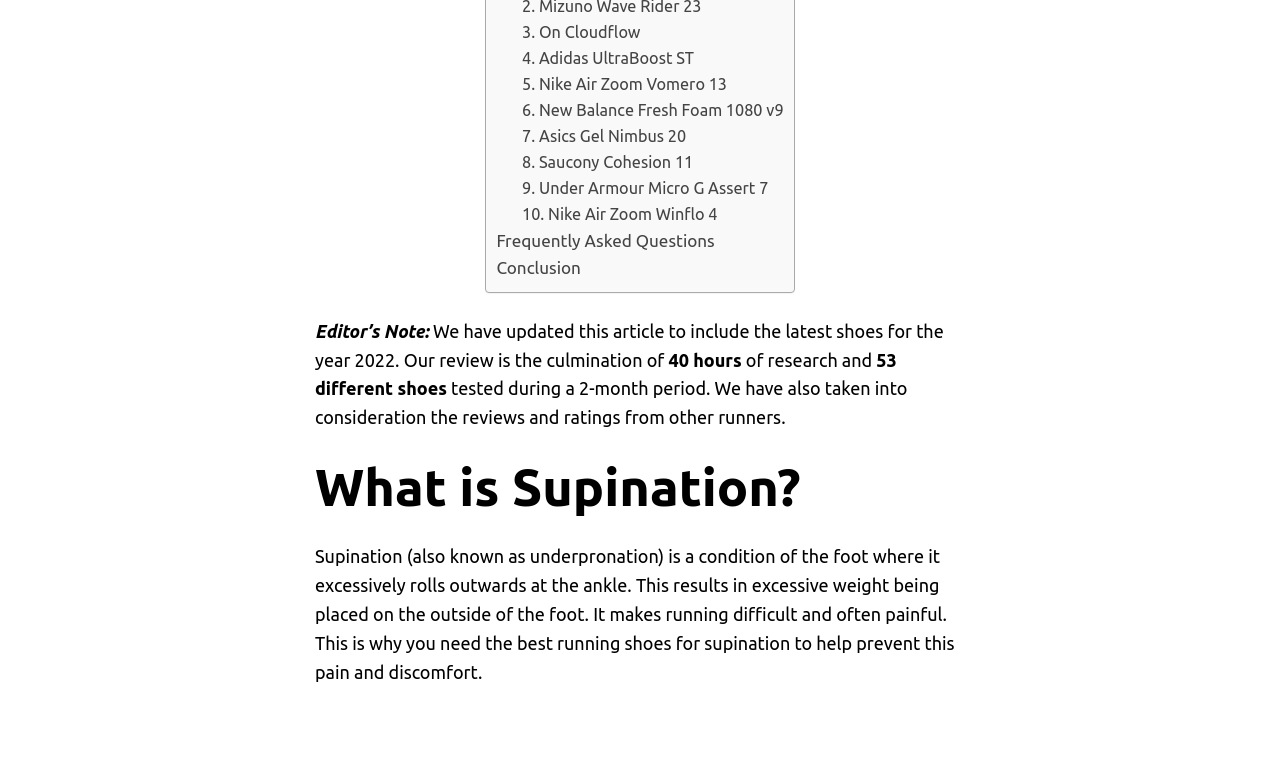Based on the provided description, "4. Adidas UltraBoost ST", find the bounding box of the corresponding UI element in the screenshot.

[0.408, 0.063, 0.542, 0.086]